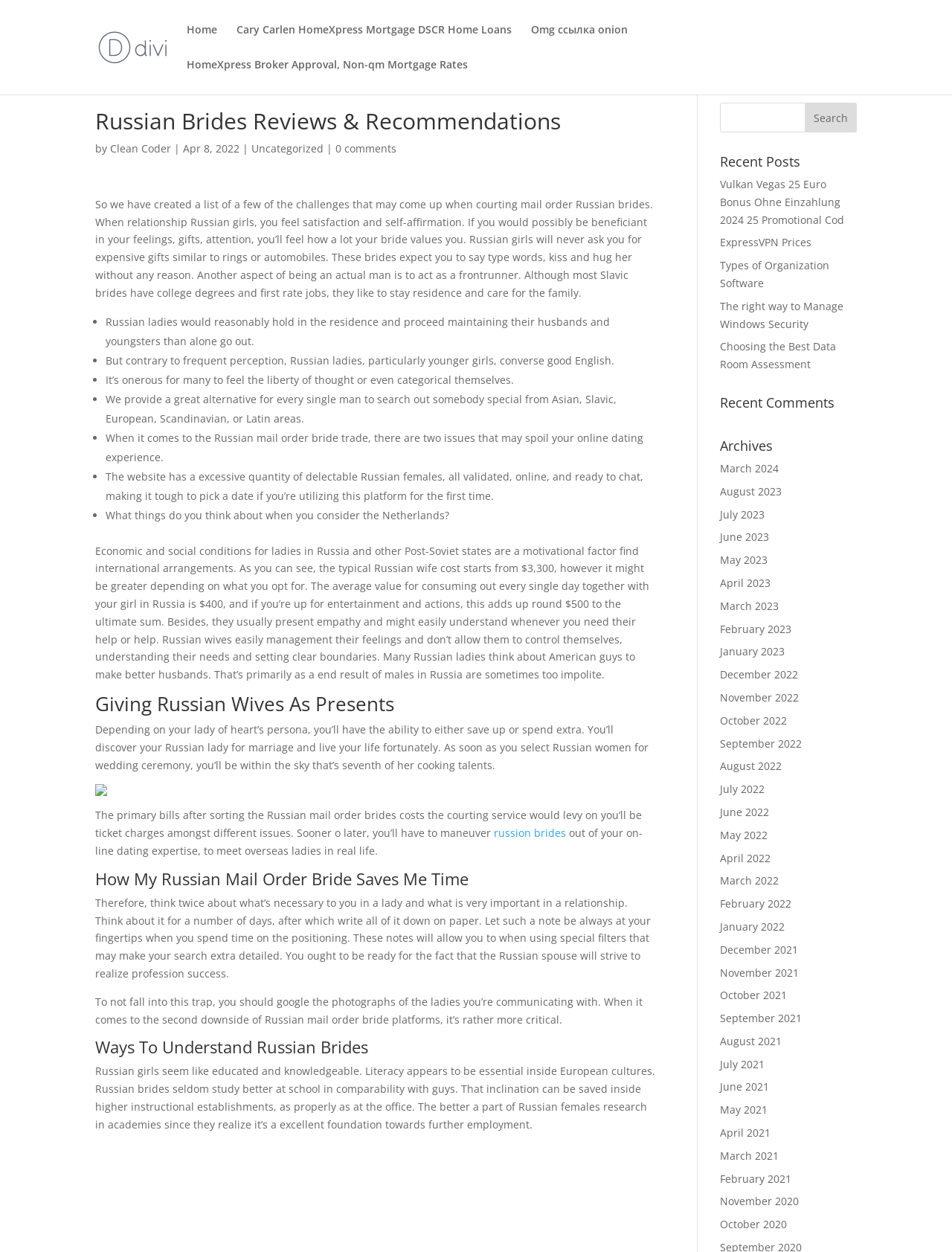Please find the bounding box coordinates of the element's region to be clicked to carry out this instruction: "Visit the office location".

None